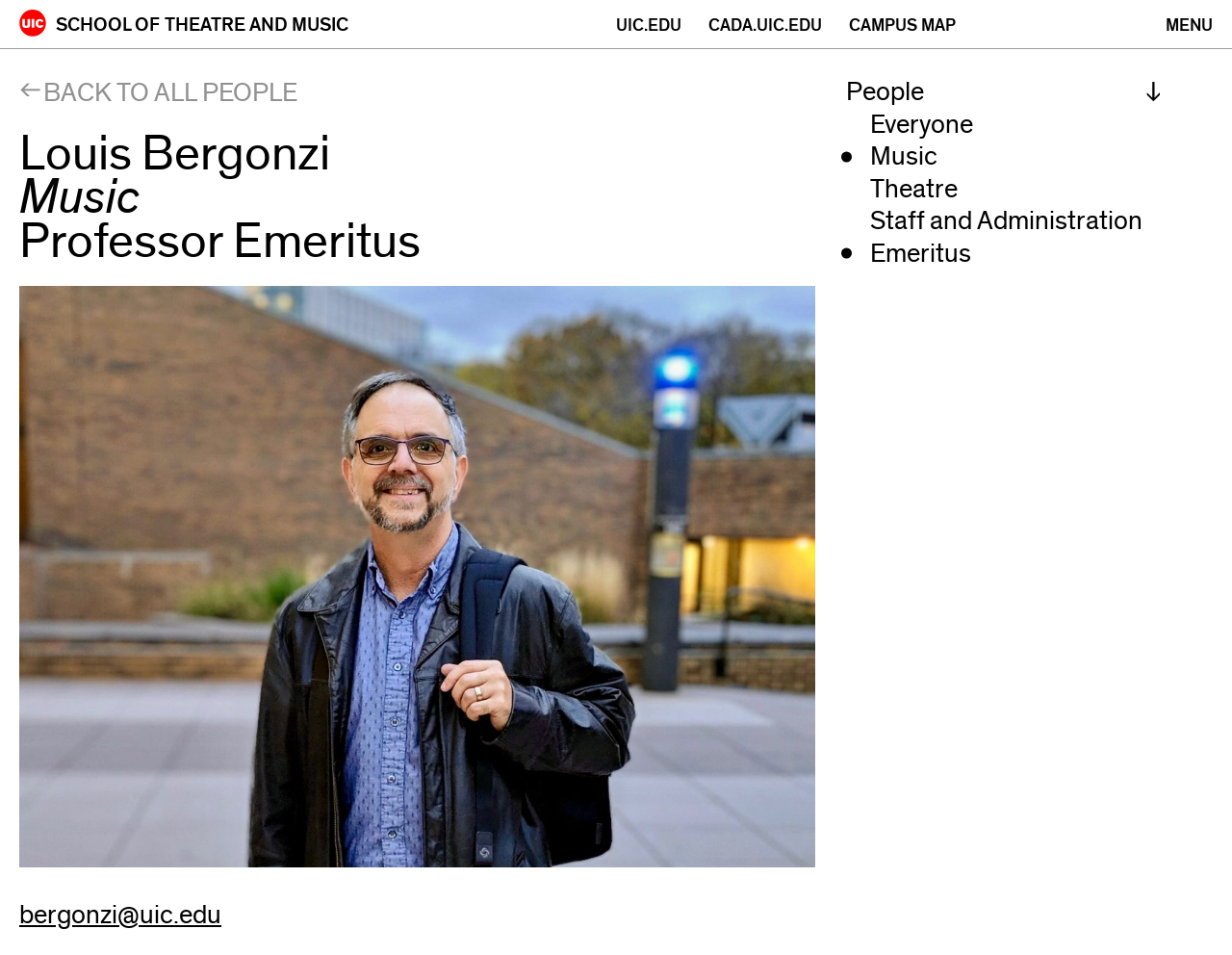Please specify the bounding box coordinates of the region to click in order to perform the following instruction: "Contact Louis Bergonzi via email".

[0.016, 0.941, 0.18, 0.976]